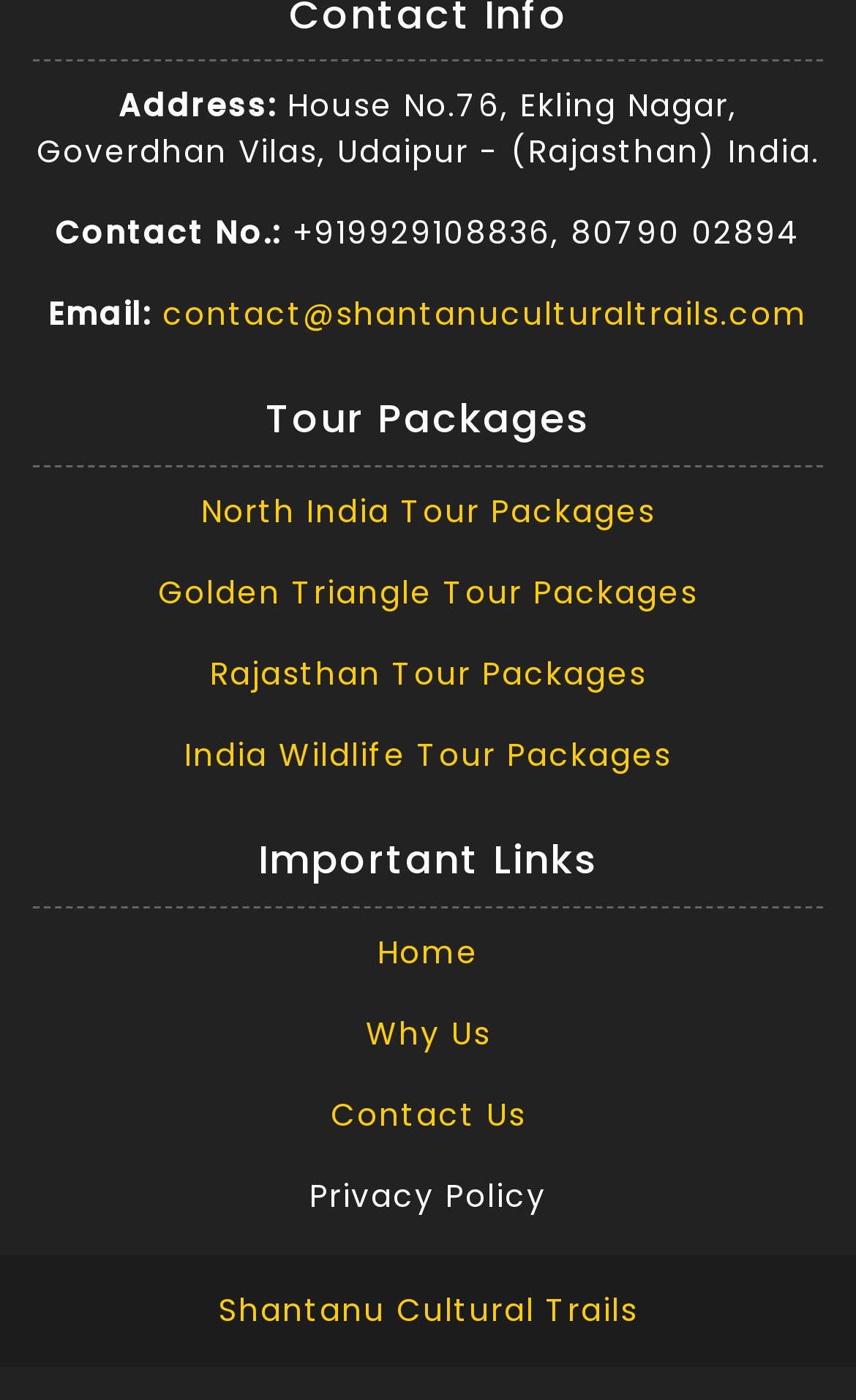Identify the bounding box coordinates of the element to click to follow this instruction: 'Go to Home page'. Ensure the coordinates are four float values between 0 and 1, provided as [left, top, right, bottom].

[0.441, 0.664, 0.559, 0.695]